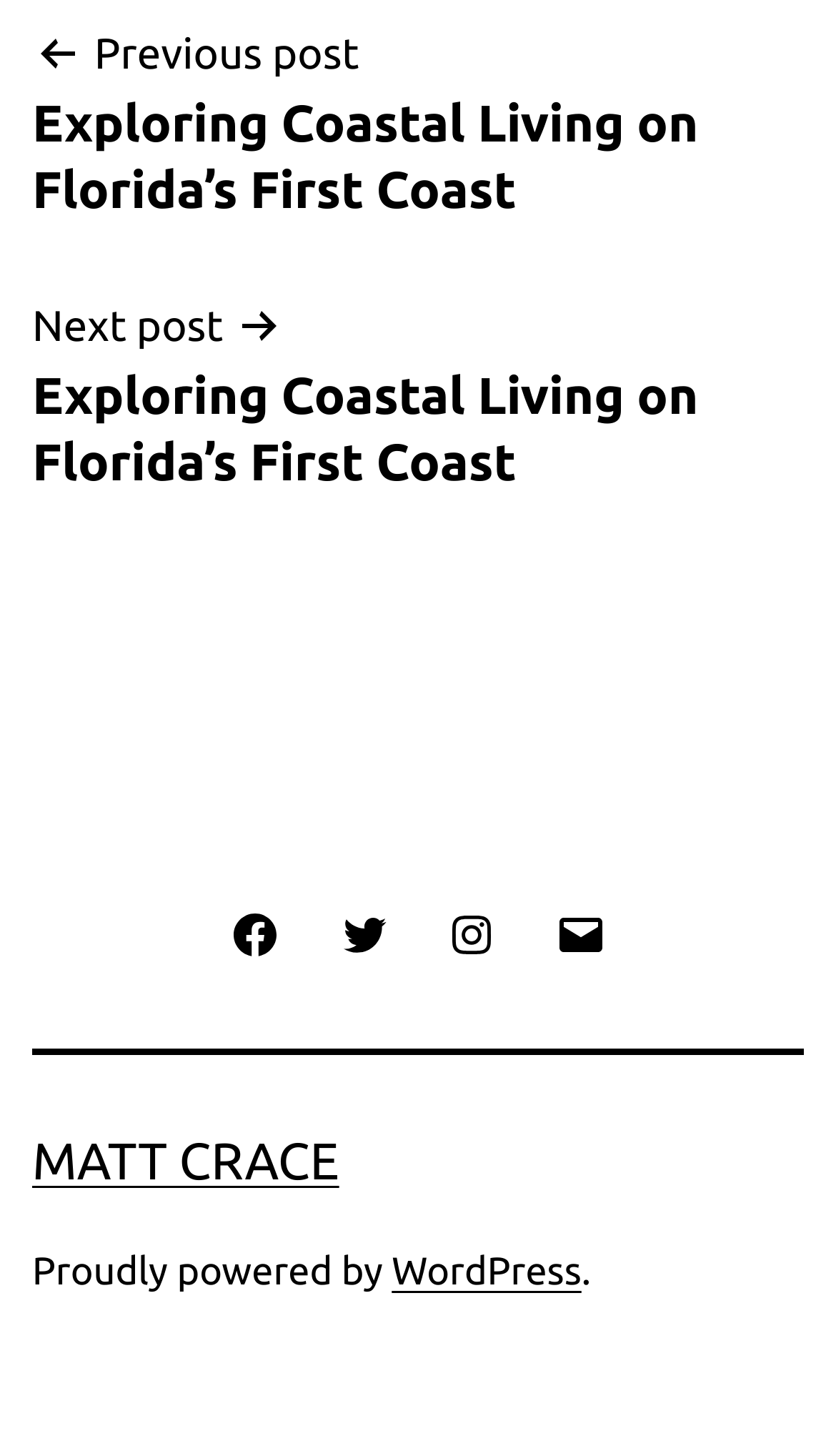Determine the bounding box coordinates for the clickable element required to fulfill the instruction: "Check WordPress". Provide the coordinates as four float numbers between 0 and 1, i.e., [left, top, right, bottom].

[0.469, 0.858, 0.696, 0.888]